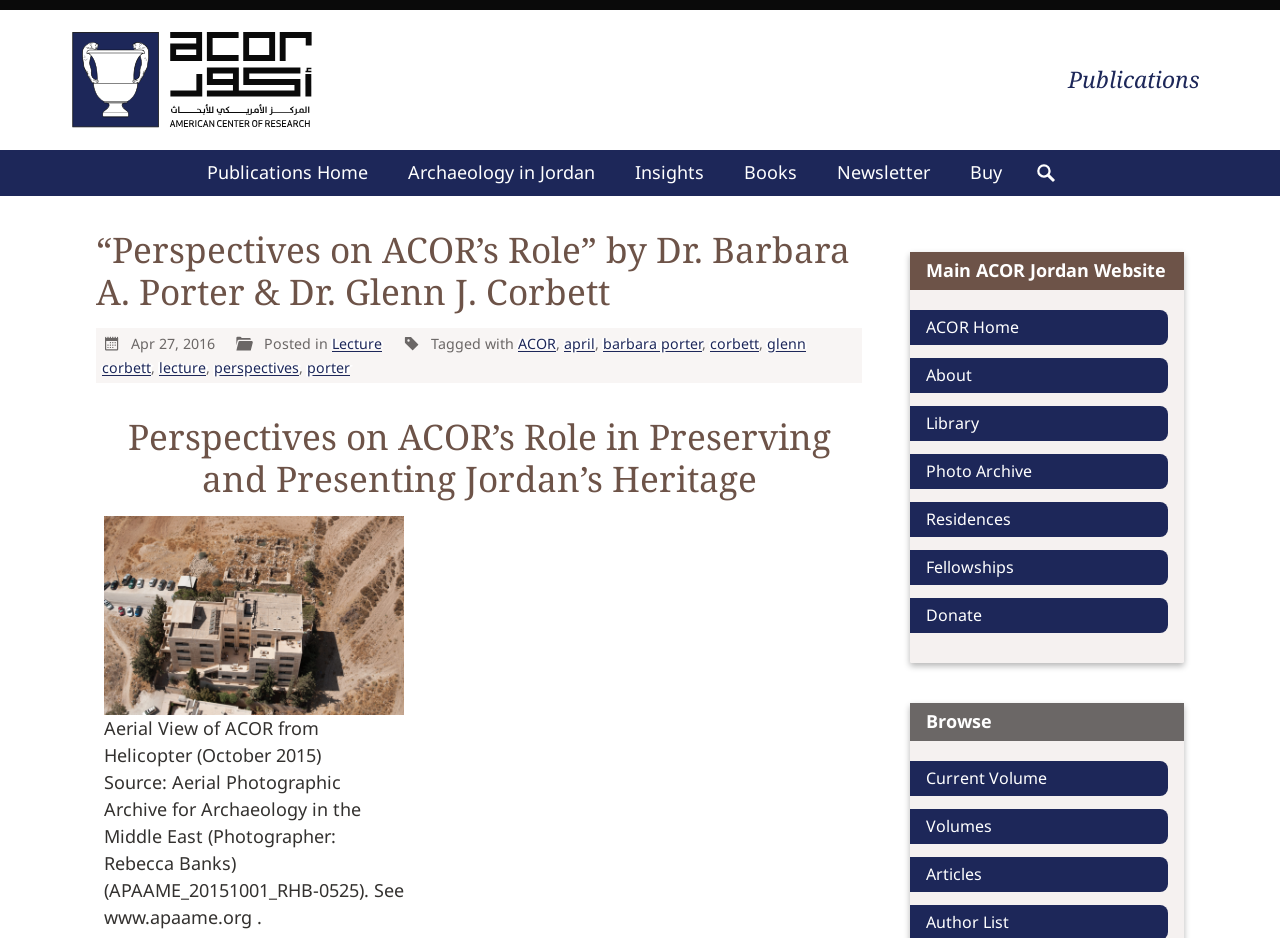Determine the bounding box coordinates for the area that should be clicked to carry out the following instruction: "View the aerial view of ACOR from helicopter".

[0.081, 0.55, 0.316, 0.762]